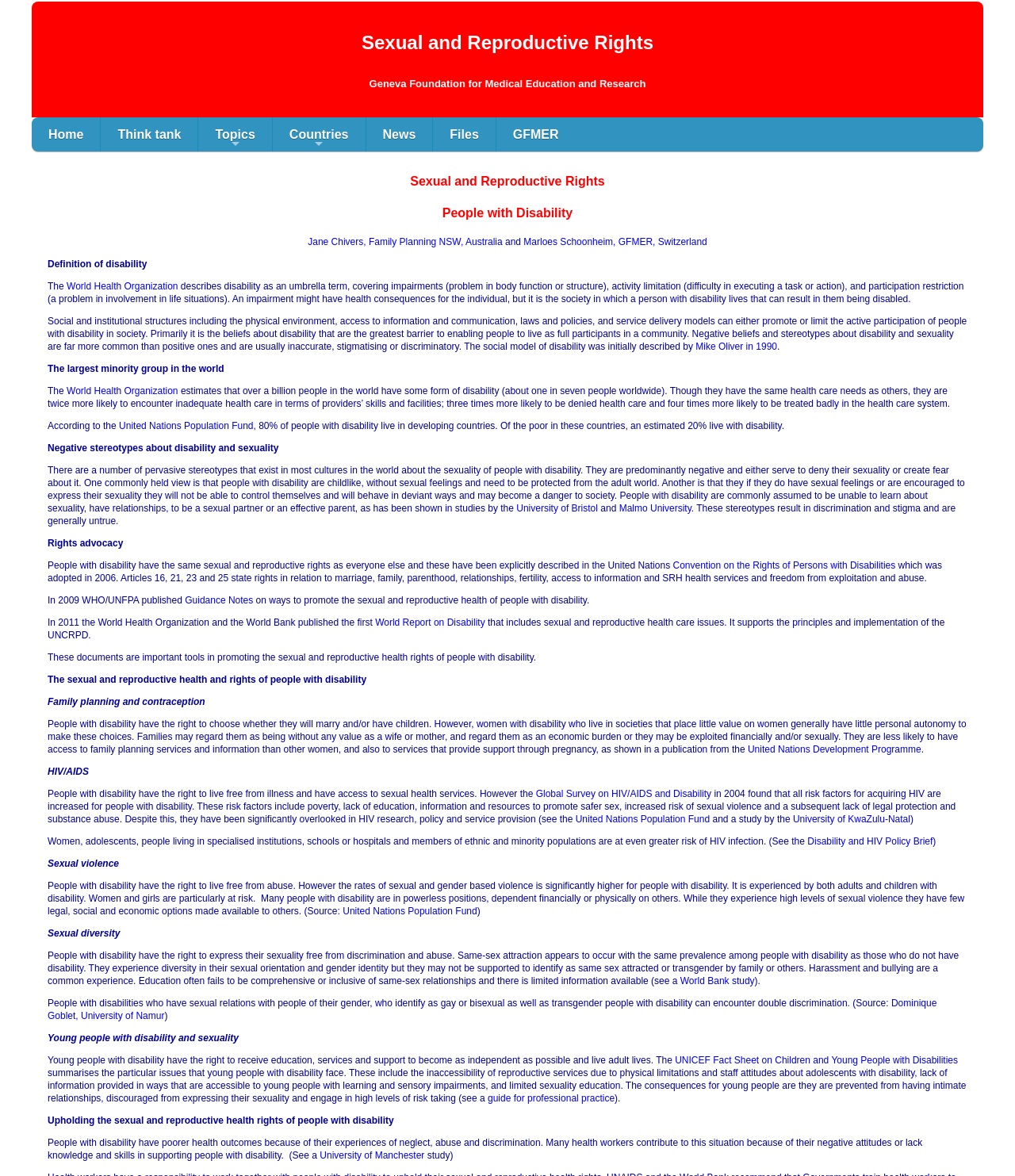Determine the bounding box coordinates of the UI element that matches the following description: "Guidance Notes". The coordinates should be four float numbers between 0 and 1 in the format [left, top, right, bottom].

[0.182, 0.506, 0.249, 0.515]